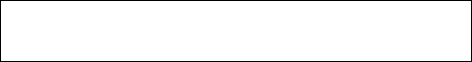Generate an elaborate caption that includes all aspects of the image.

The image appears to be a blank or empty space within the context of the webpage titled "Old Posts From The Toilet: Page 974." This page likely features discussions or anecdotes related to bathroom experiences, as indicated by surrounding text content that includes personal stories and commentary. The lack of imagery could suggest a placeholder or a missing visual element, emphasizing the focus on the written narratives shared by users of the ToiletStool.com community. The overall design of the page suggests a casual environment for sharing humorous or relatable toilet-related stories.